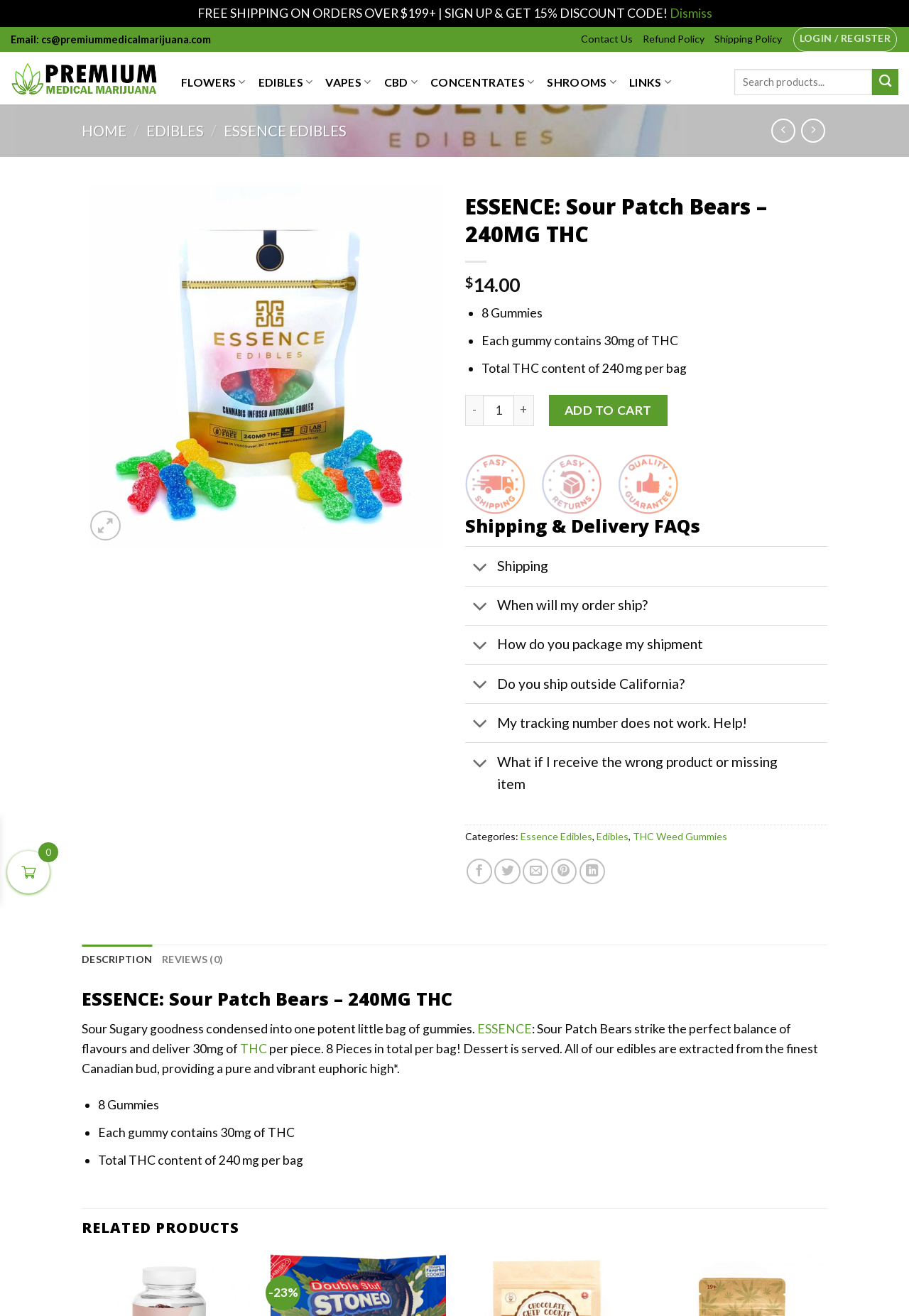Determine the bounding box coordinates of the element that should be clicked to execute the following command: "Add Sour Patch Bears to cart".

[0.604, 0.3, 0.734, 0.324]